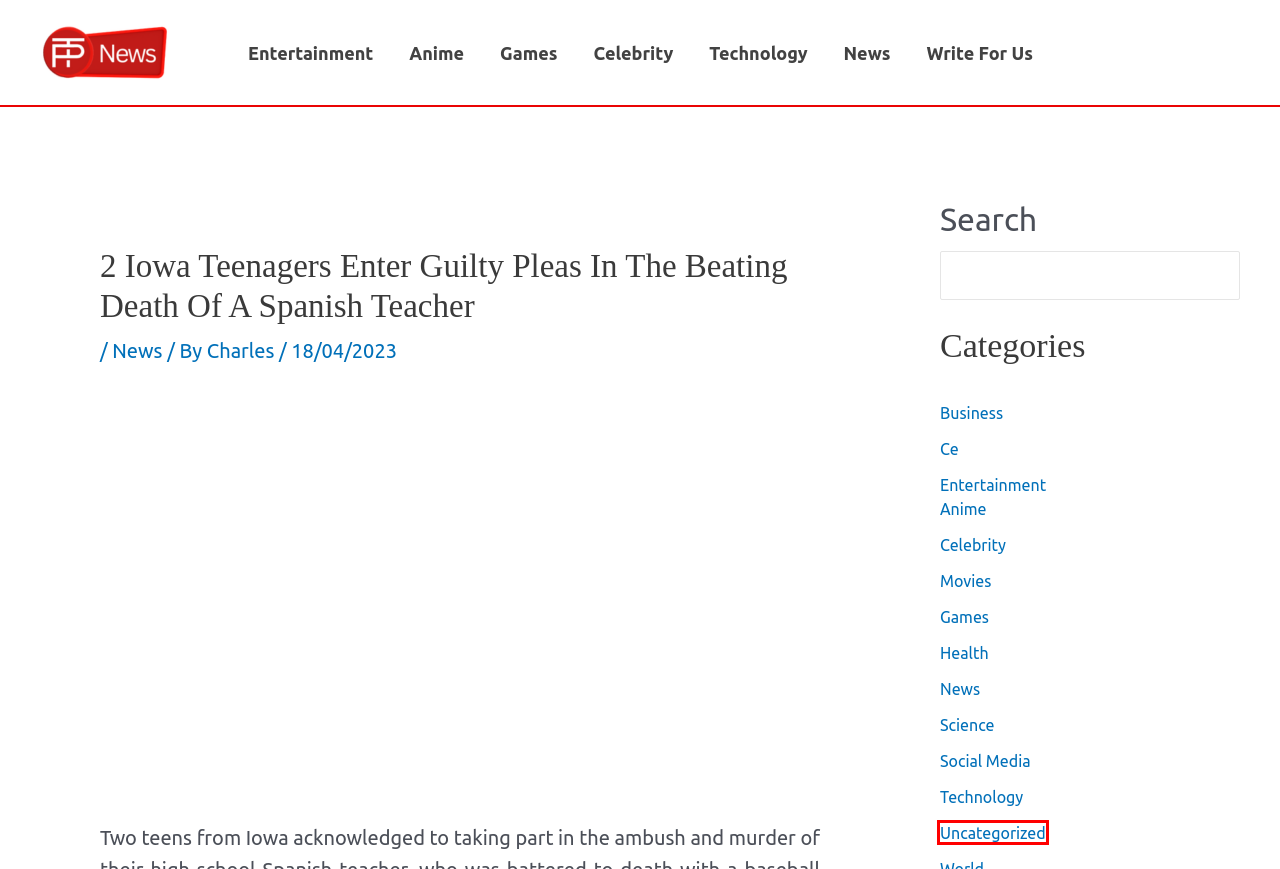You have a screenshot of a webpage with a red rectangle bounding box around a UI element. Choose the best description that matches the new page after clicking the element within the bounding box. The candidate descriptions are:
A. Uncategorized - Pop Top News
B. Games - Pop Top News
C. Anime - Pop Top News
D. Movies - Pop Top News
E. Business - Pop Top News
F. Health - Pop Top News
G. Entertainment - Pop Top News
H. Charles - Pop Top News

A